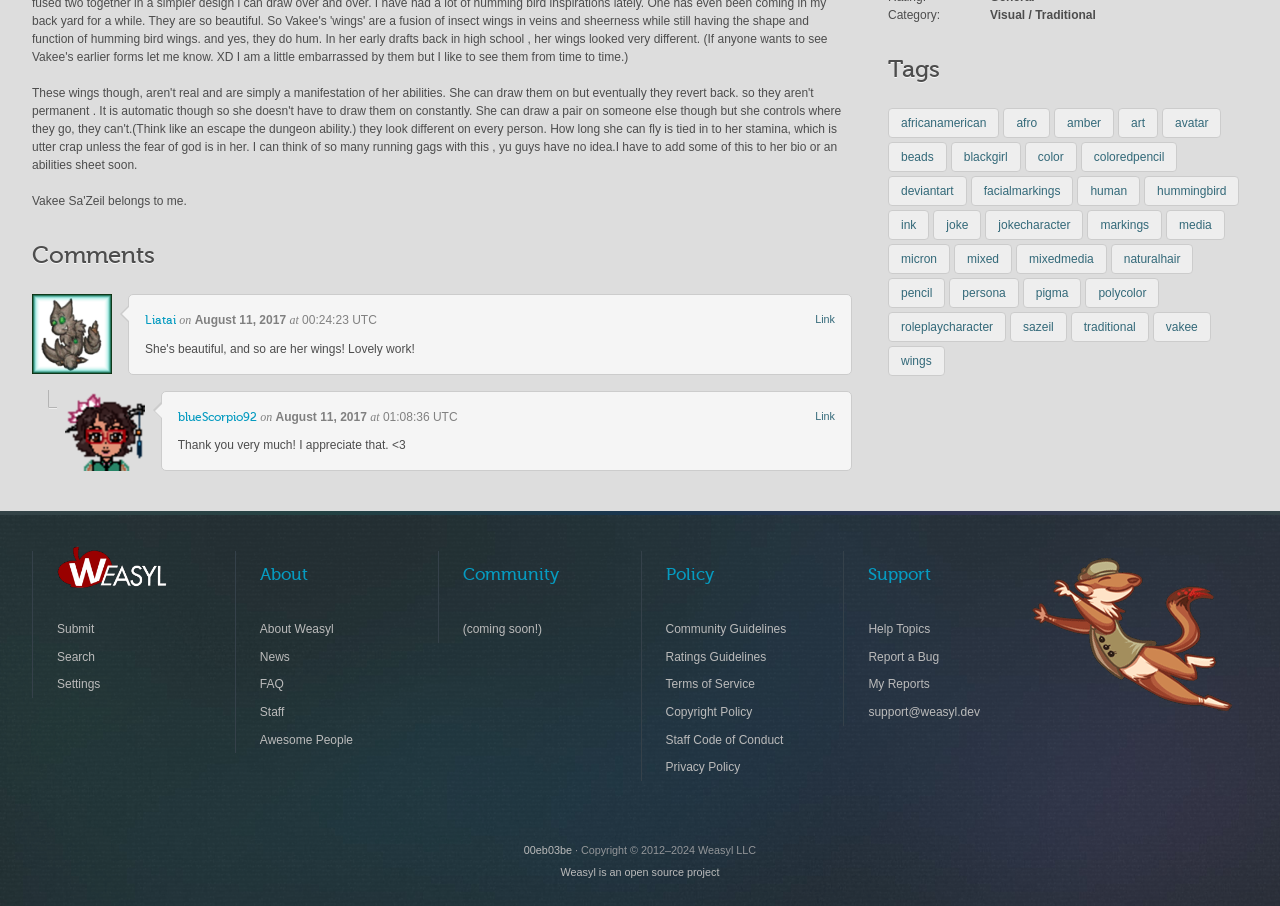Specify the bounding box coordinates for the region that must be clicked to perform the given instruction: "Click on the 'africanamerican' tag".

[0.694, 0.119, 0.781, 0.152]